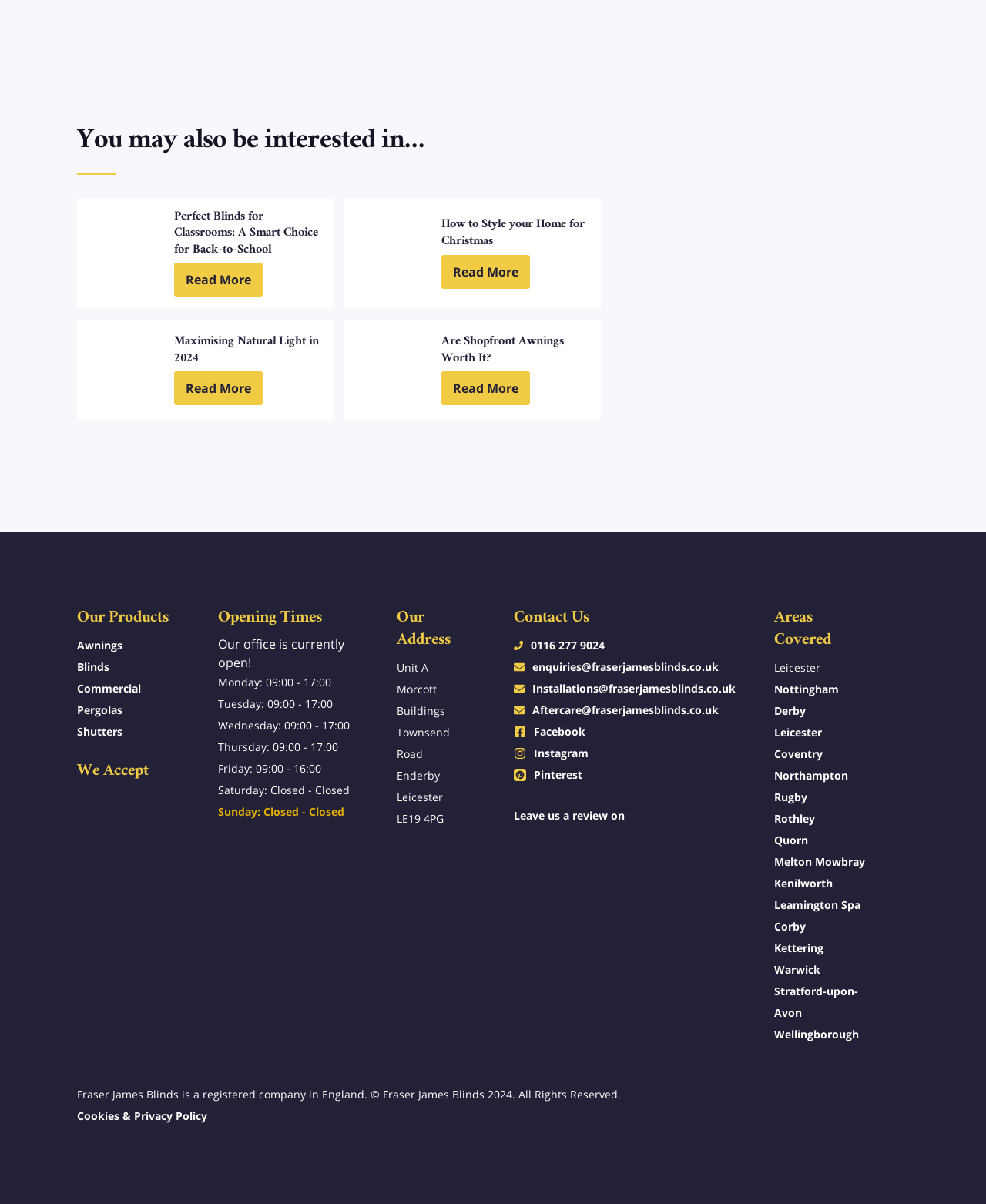Respond with a single word or phrase for the following question: 
What is the office's opening time on Friday?

09:00 - 16:00